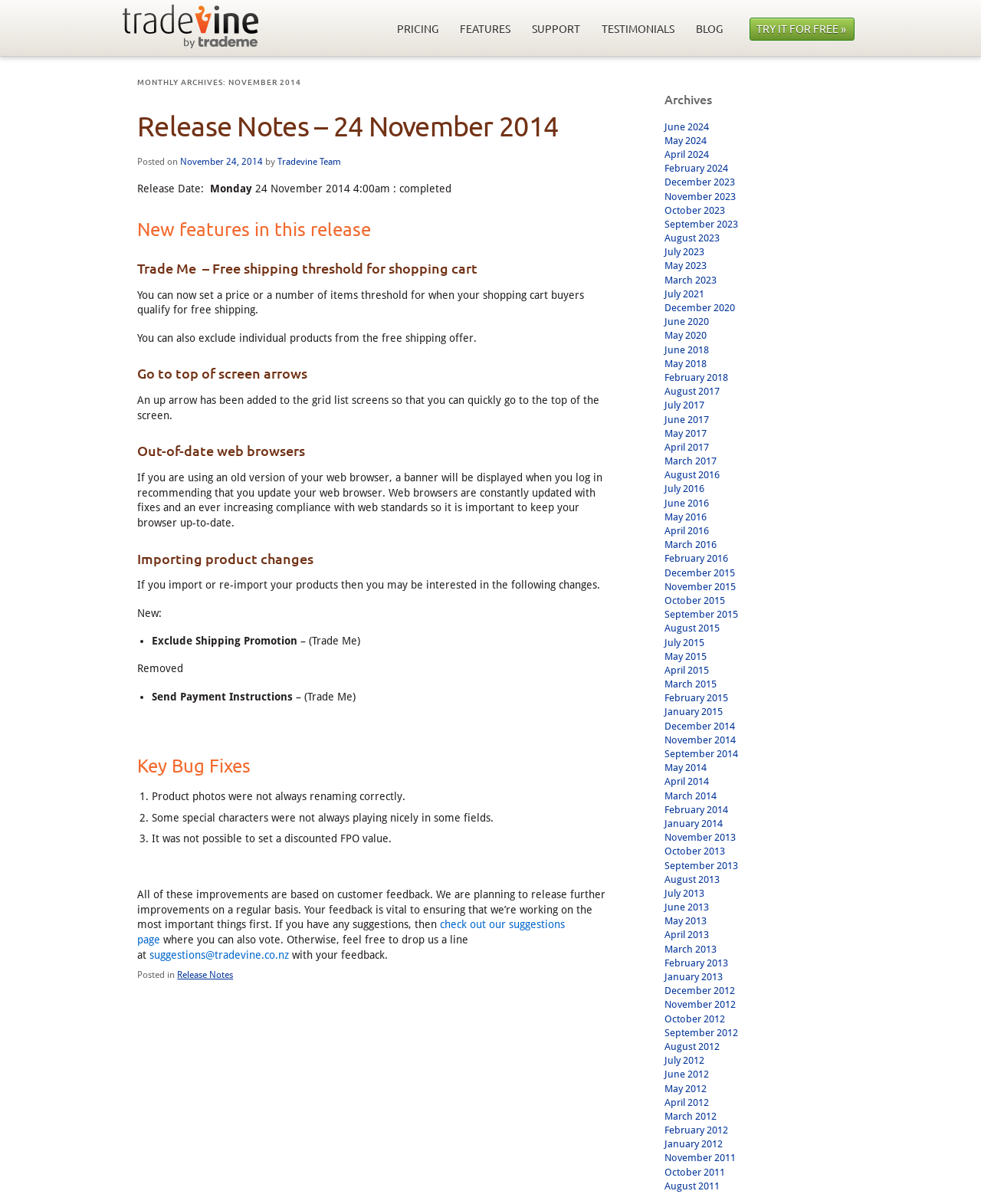Describe all visible elements and their arrangement on the webpage.

This webpage is about Tradevine's release notes for November 2014. At the top, there is a heading "Go to the Tradevine website" with a link below it. To the right of this, there are five links: "PRICING", "FEATURES", "SUPPORT", "TESTIMONIALS", and "BLOG". Further to the right, there is a call-to-action link "TRY IT FOR FREE »".

Below these links, there is a main section with a heading "MONTHLY ARCHIVES: NOVEMBER 2014". This section contains an article with several headings and paragraphs describing the release notes. The first heading is "Release Notes – 24 November 2014", followed by a link to the same title. Below this, there is a paragraph with the text "Posted on" and a link to the date "November 24, 2014". 

The article then describes the release date and time, followed by several headings and paragraphs detailing new features, bug fixes, and improvements. These include "New features in this release", "Trade Me – Free shipping threshold for shopping cart", "Go to top of screen arrows", "Out-of-date web browsers", "Importing product changes", and "Key Bug Fixes". Each of these sections contains descriptive text and, in some cases, lists with bullet points or numbered items.

At the bottom of the page, there is a footer section with a heading "Archives" and a list of links to previous months and years, from June 2024 to August 2017.